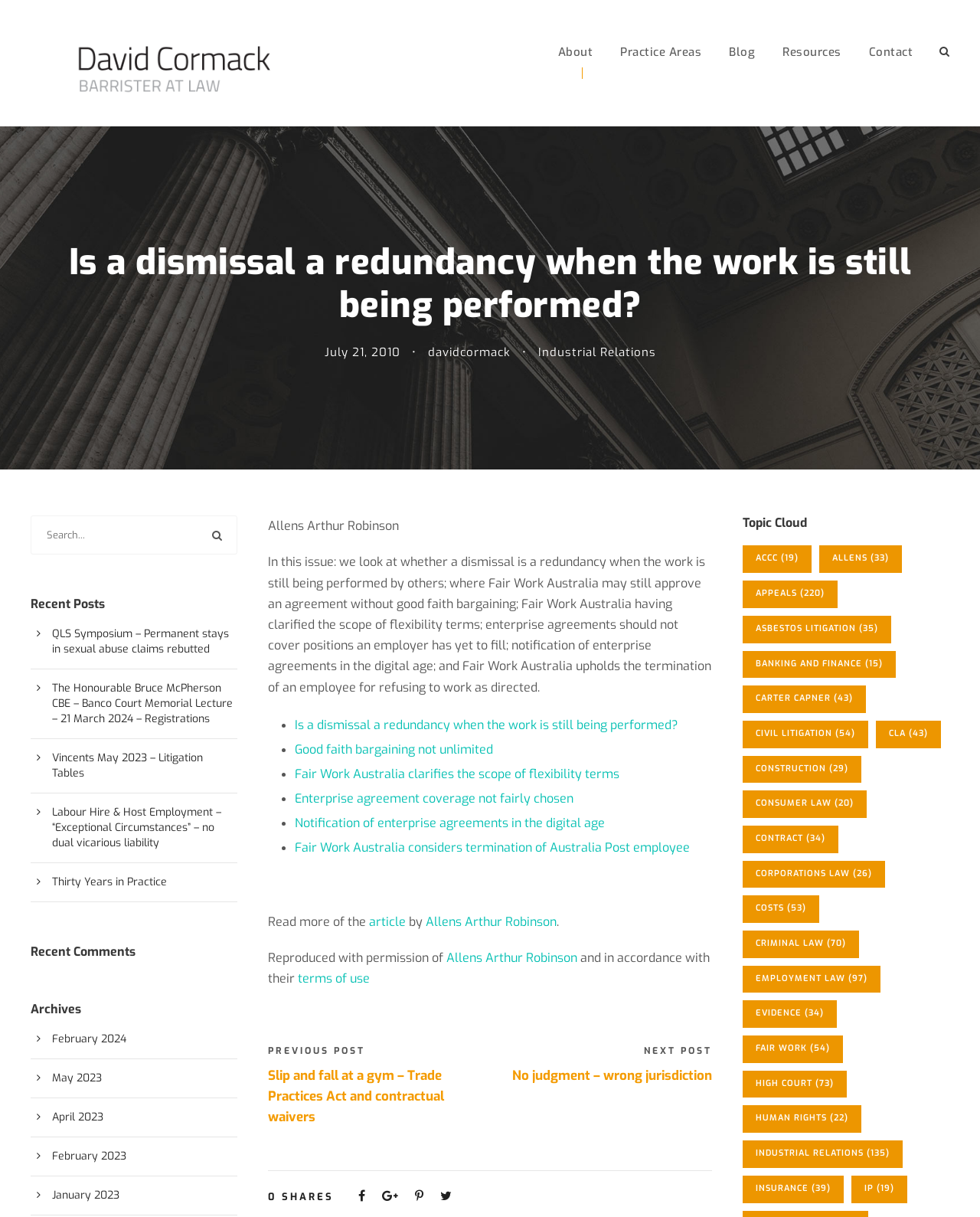Identify the bounding box coordinates of the area that should be clicked in order to complete the given instruction: "Read the article 'Is a dismissal a redundancy when the work is still being performed?'". The bounding box coordinates should be four float numbers between 0 and 1, i.e., [left, top, right, bottom].

[0.301, 0.589, 0.692, 0.602]